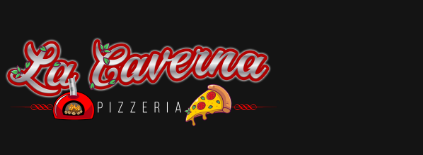Thoroughly describe everything you see in the image.

The image features a stylish logo for "La Caverna Pizzeria," showcasing the restaurant's name in a vibrant, cursive font. The text is predominantly red, creating a striking contrast against a black background. Accompanying the name is a playful pizza slice graphic, symbolizing the establishment's focus on delicious Italian cuisine. The logo embodies a lively and welcoming atmosphere, making it an inviting representation of La Caverna Pizzeria, renowned for its authentic Italian food in Bradford.